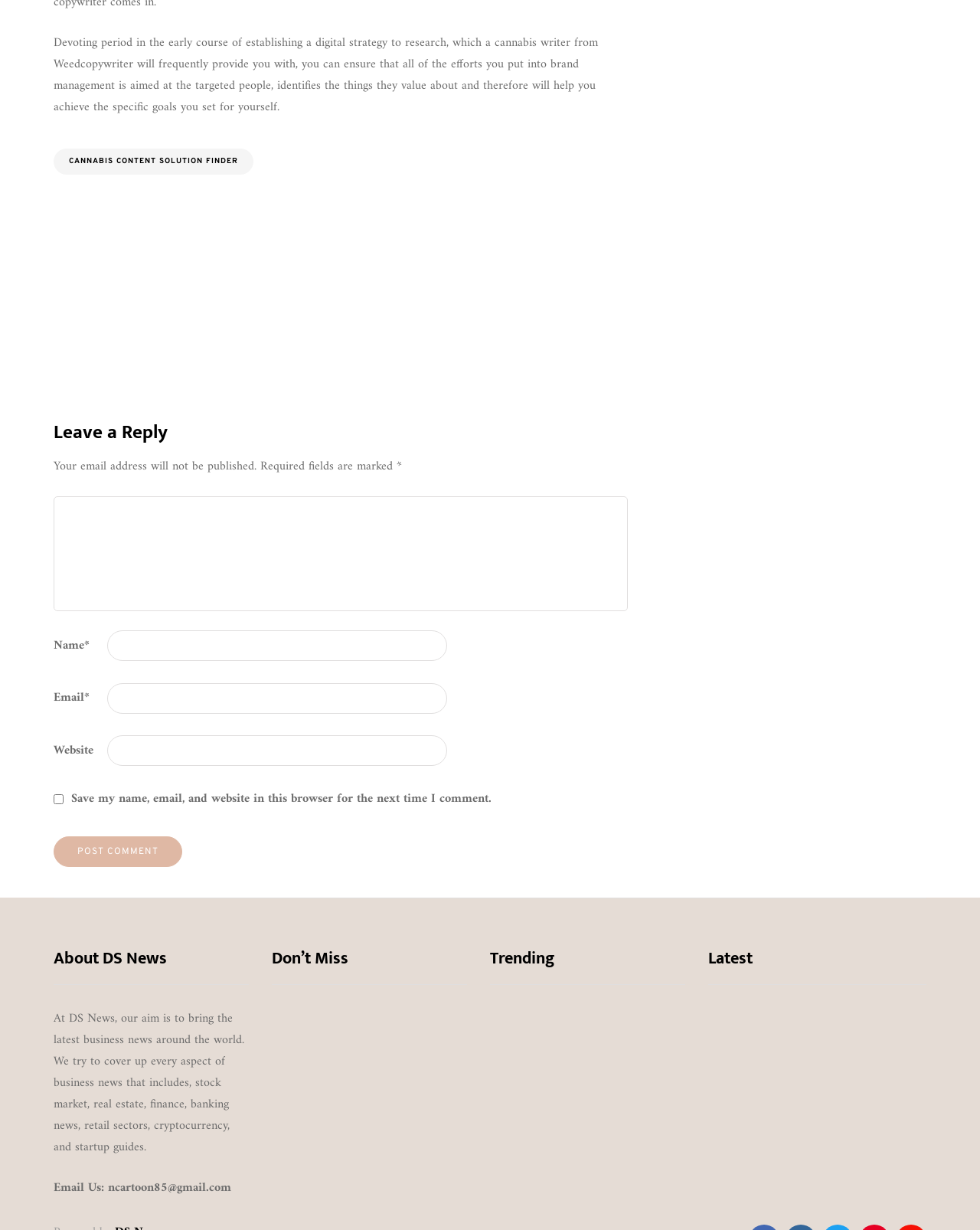Identify the bounding box coordinates of the clickable section necessary to follow the following instruction: "Click on the 'CANNABIS CONTENT SOLUTION FINDER' link". The coordinates should be presented as four float numbers from 0 to 1, i.e., [left, top, right, bottom].

[0.055, 0.121, 0.259, 0.142]